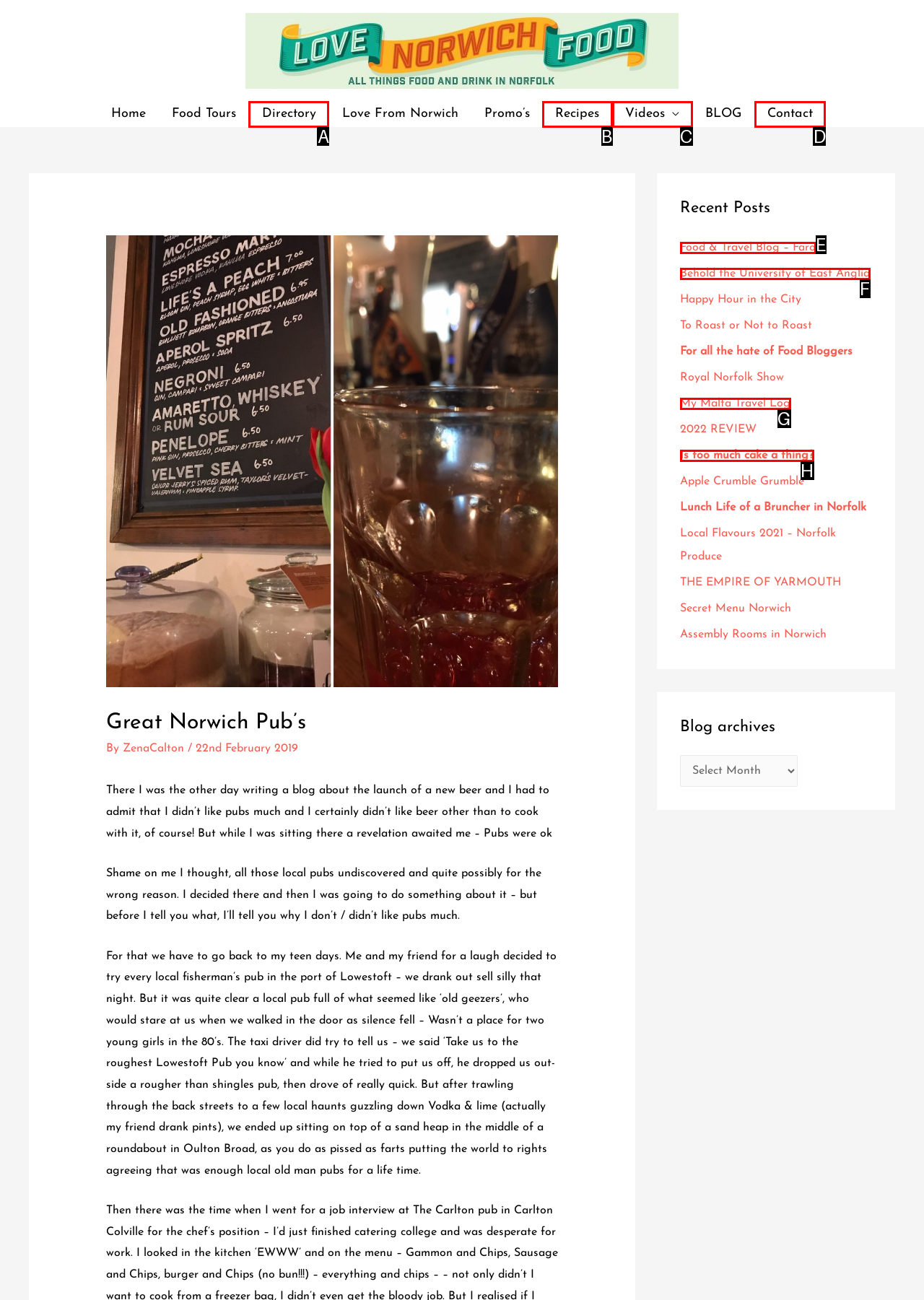Given the description: Directory, pick the option that matches best and answer with the corresponding letter directly.

A